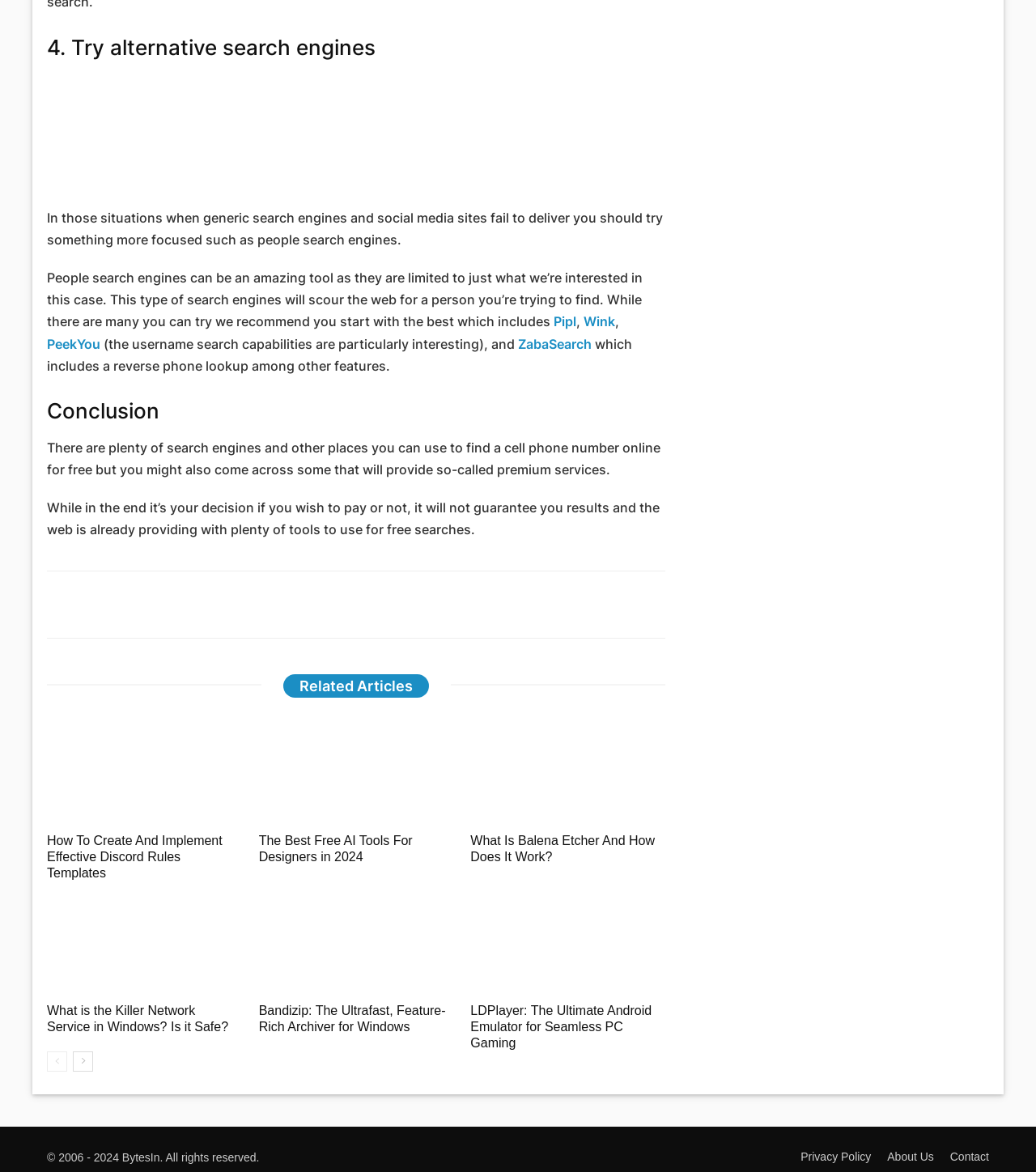Locate the bounding box coordinates of the clickable region to complete the following instruction: "Click on the Pipl link."

[0.534, 0.268, 0.556, 0.281]